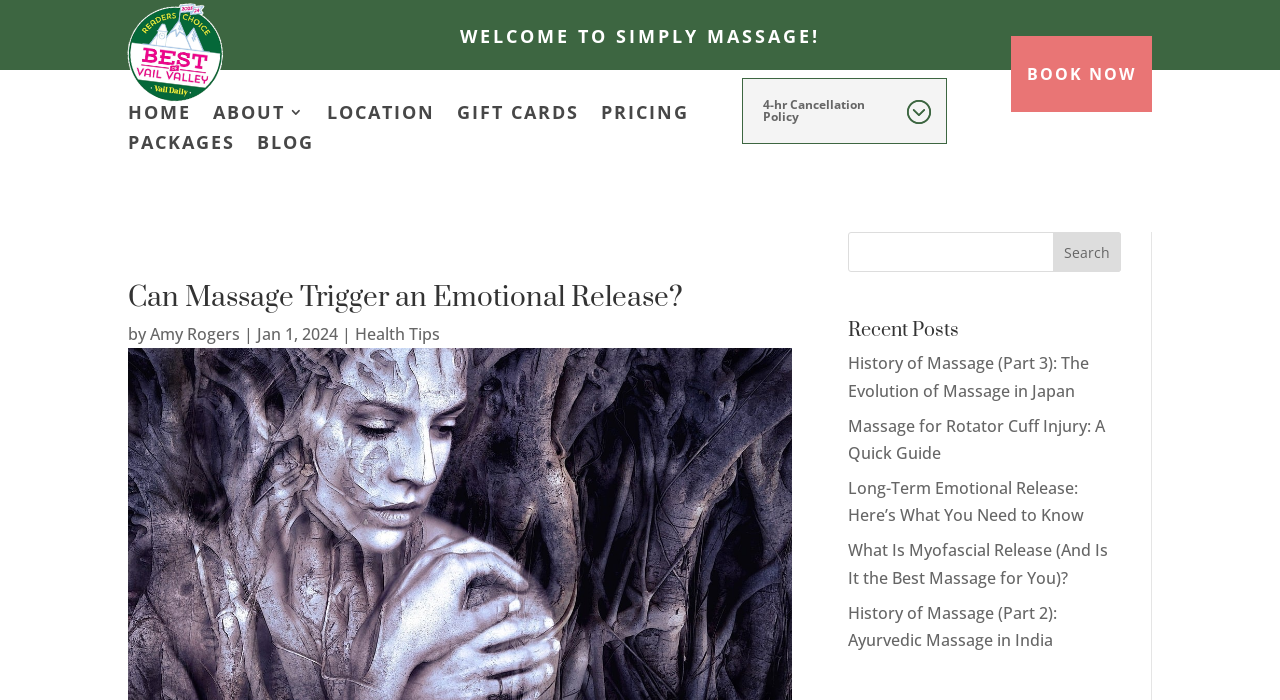What is the topic of the article?
Please give a detailed and thorough answer to the question, covering all relevant points.

I determined the answer by looking at the heading 'Can Massage Trigger an Emotional Release?' which suggests that the article is about emotional release during massage.